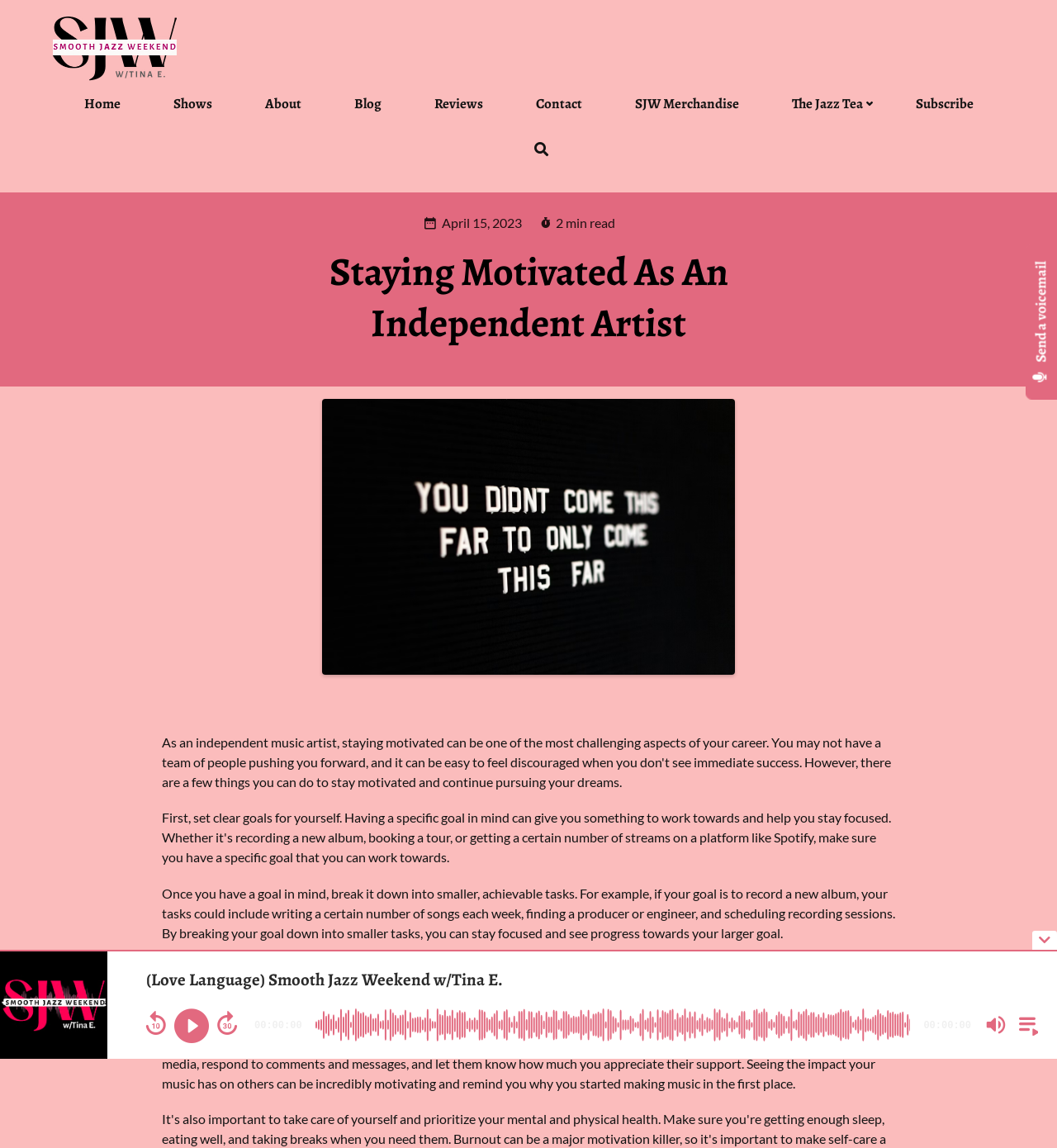Please find the top heading of the webpage and generate its text.

Staying Motivated As An Independent Artist